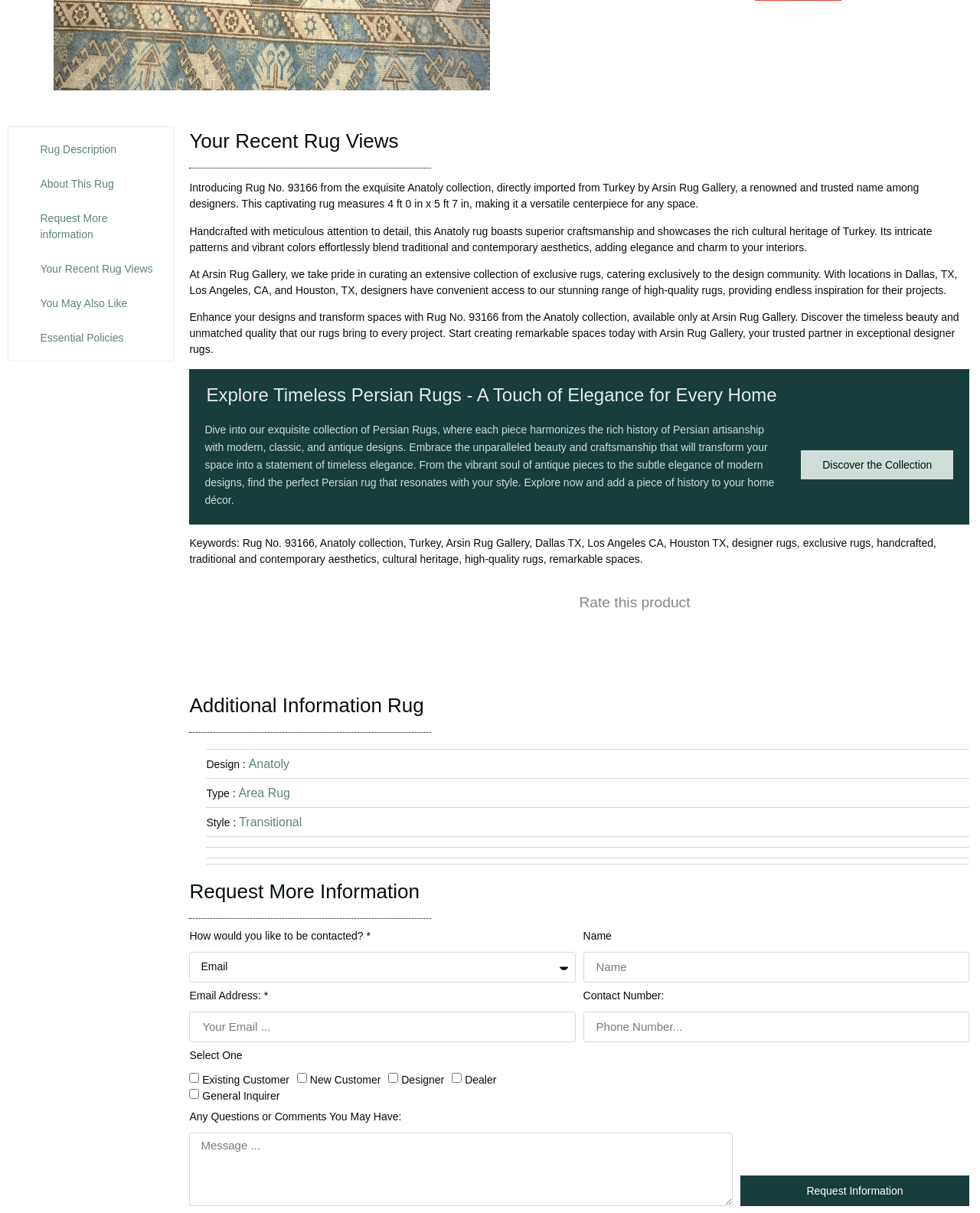Determine the bounding box coordinates of the clickable region to follow the instruction: "Discover the collection".

[0.818, 0.371, 0.973, 0.395]